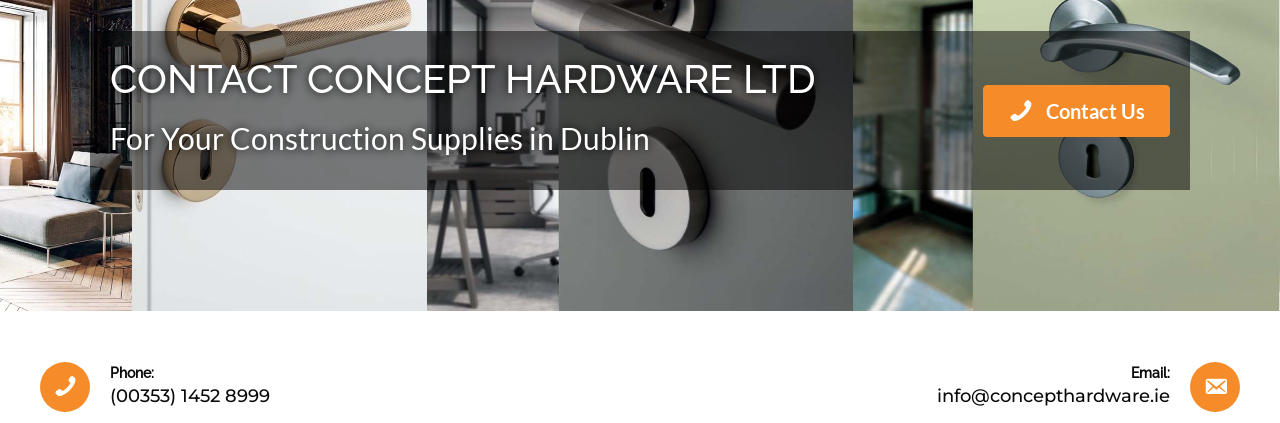Provide a one-word or short-phrase answer to the question:
What is the email address?

info@concepthardware.ie